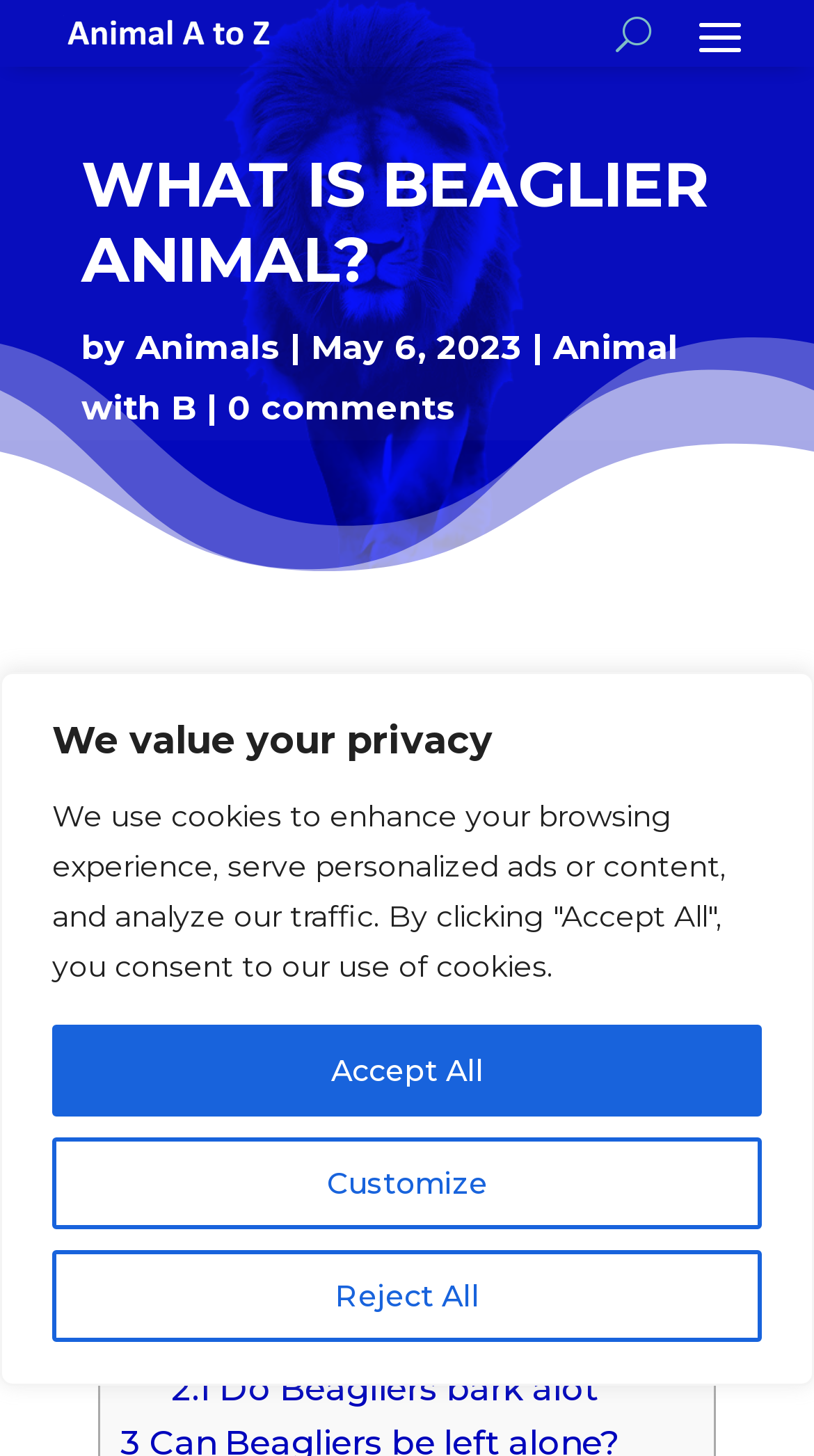Locate the bounding box coordinates of the item that should be clicked to fulfill the instruction: "View the contents".

[0.338, 0.799, 0.541, 0.828]